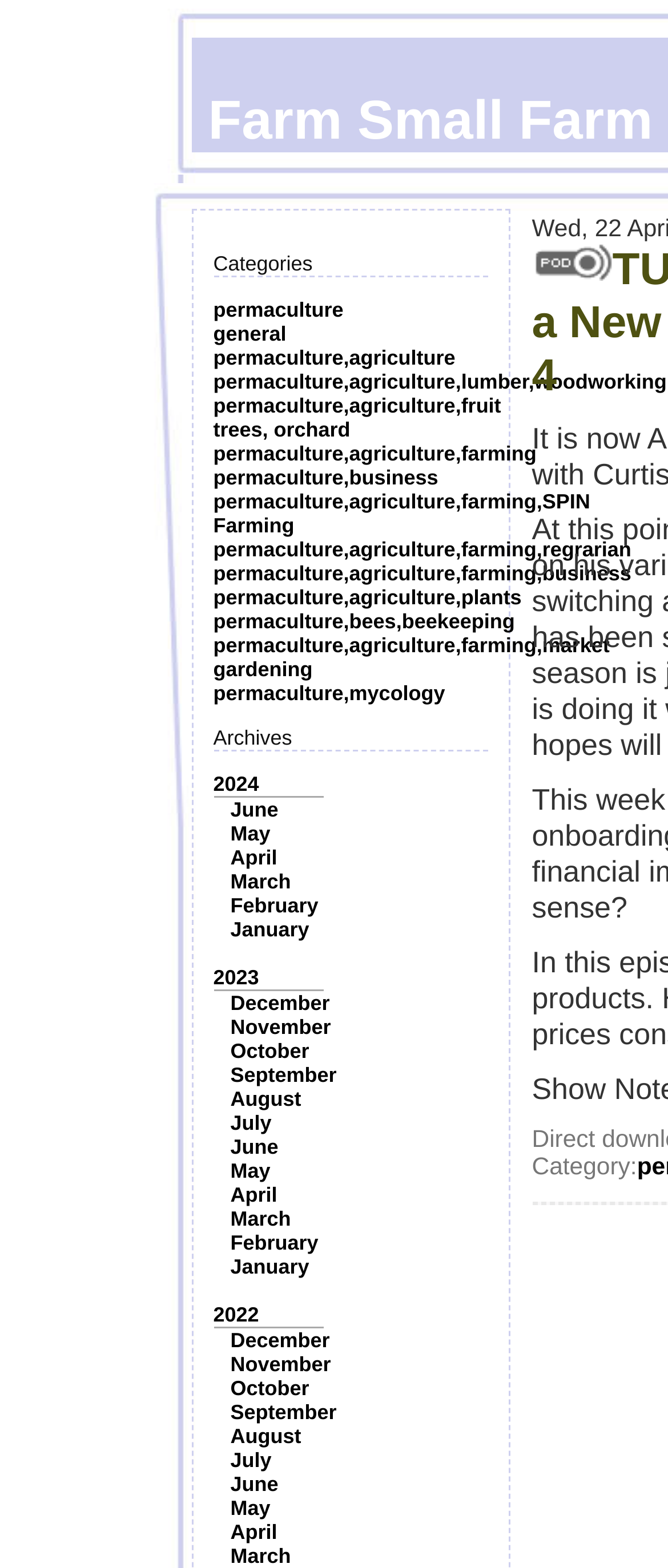Locate the bounding box coordinates of the element you need to click to accomplish the task described by this instruction: "Check the 'permaculture,bees,beekeeping' category".

[0.319, 0.389, 0.771, 0.404]